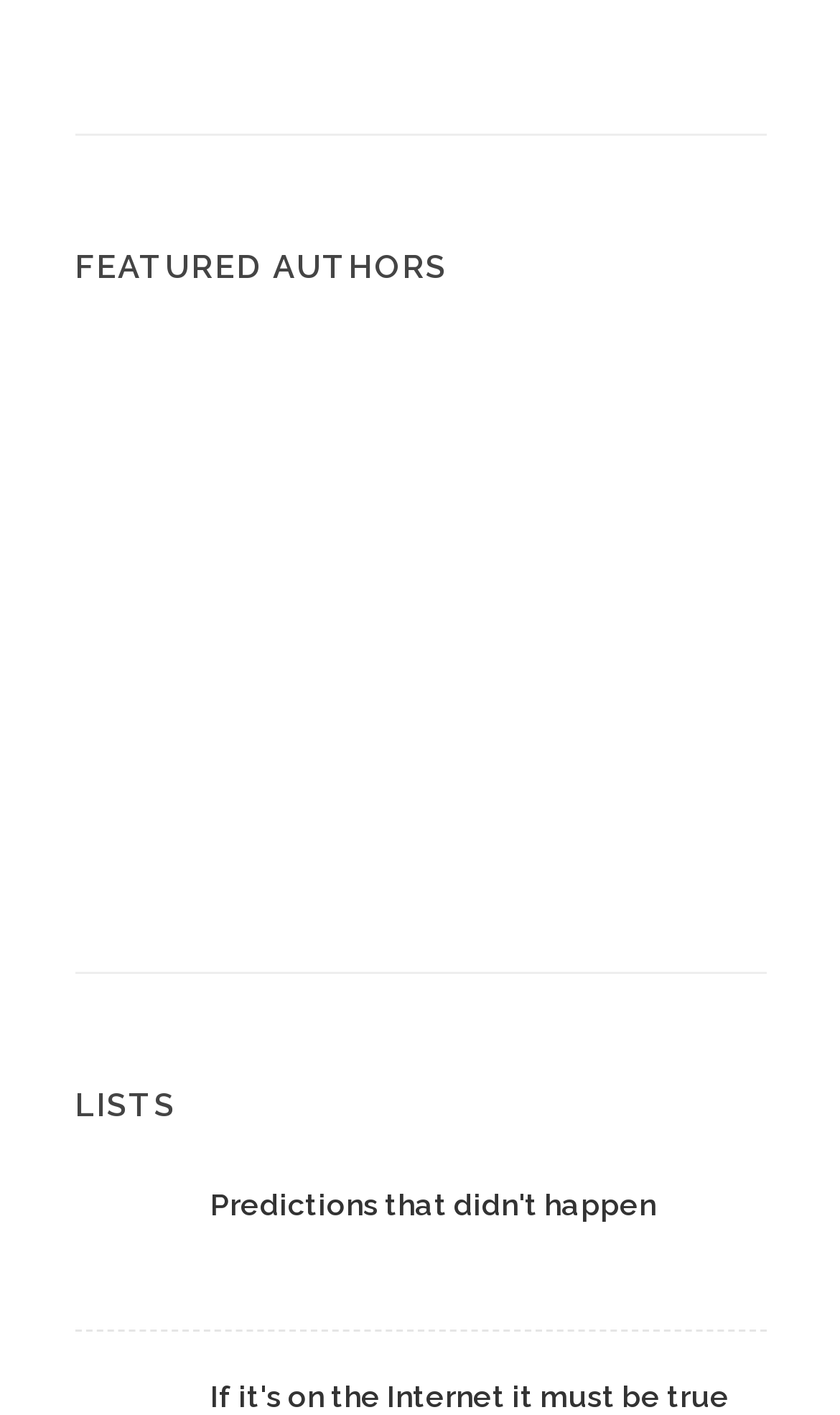Respond with a single word or phrase to the following question: What is the title of the first section?

FEATURED AUTHORS